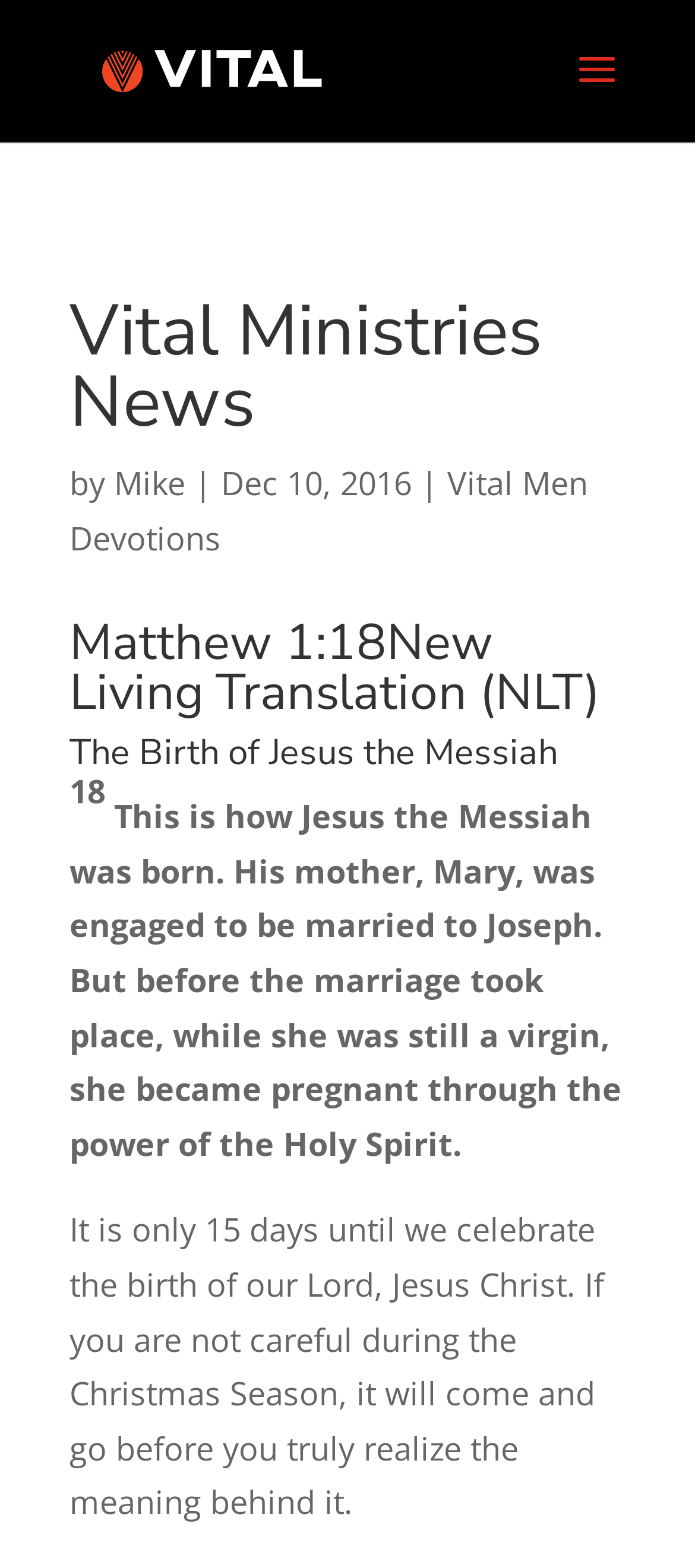Please answer the following question using a single word or phrase: 
How many days until Christmas?

15 days